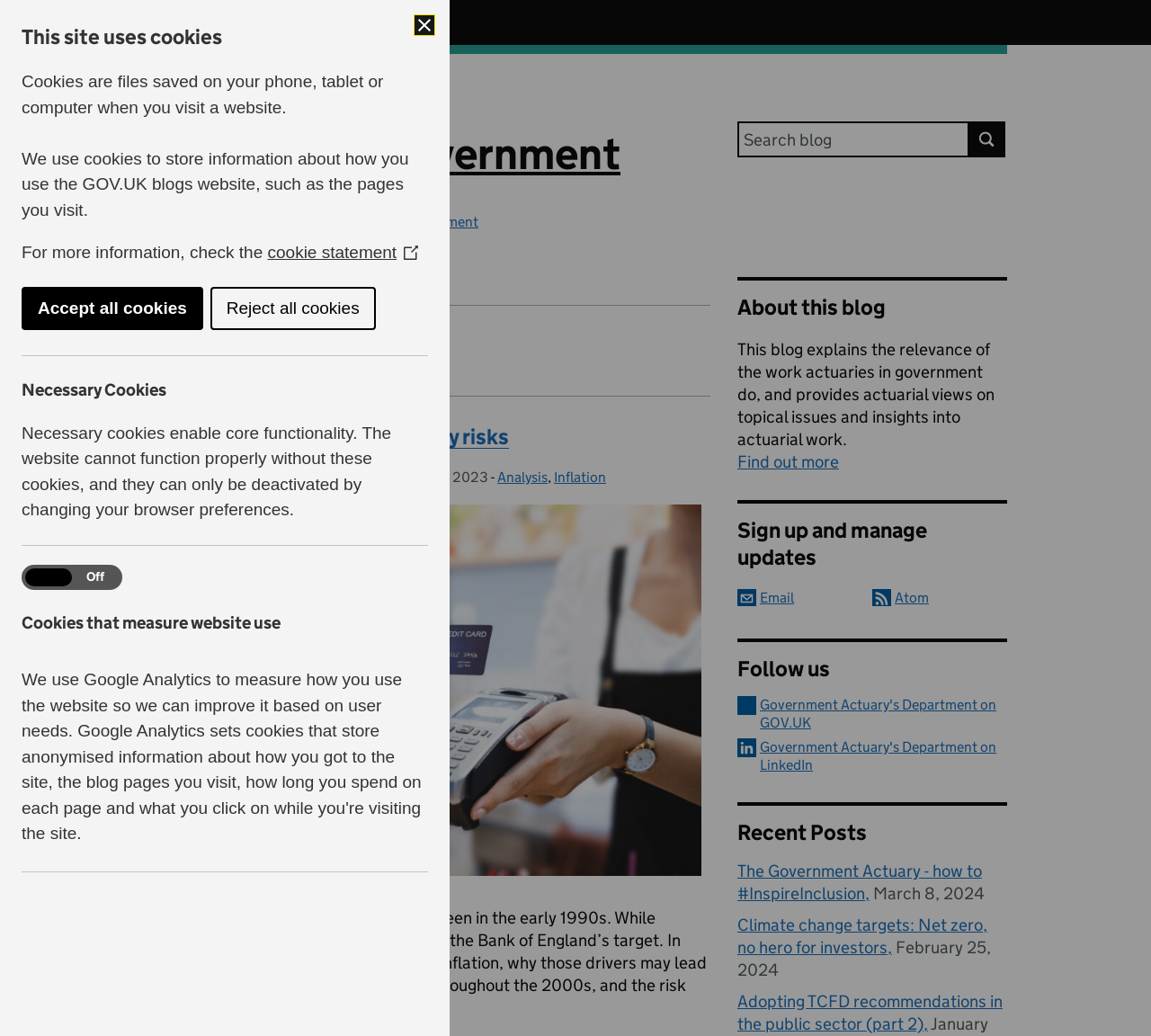Please identify the coordinates of the bounding box for the clickable region that will accomplish this instruction: "Read the recent post 'The Government Actuary - how to #InspireInclusion'".

[0.641, 0.831, 0.853, 0.872]